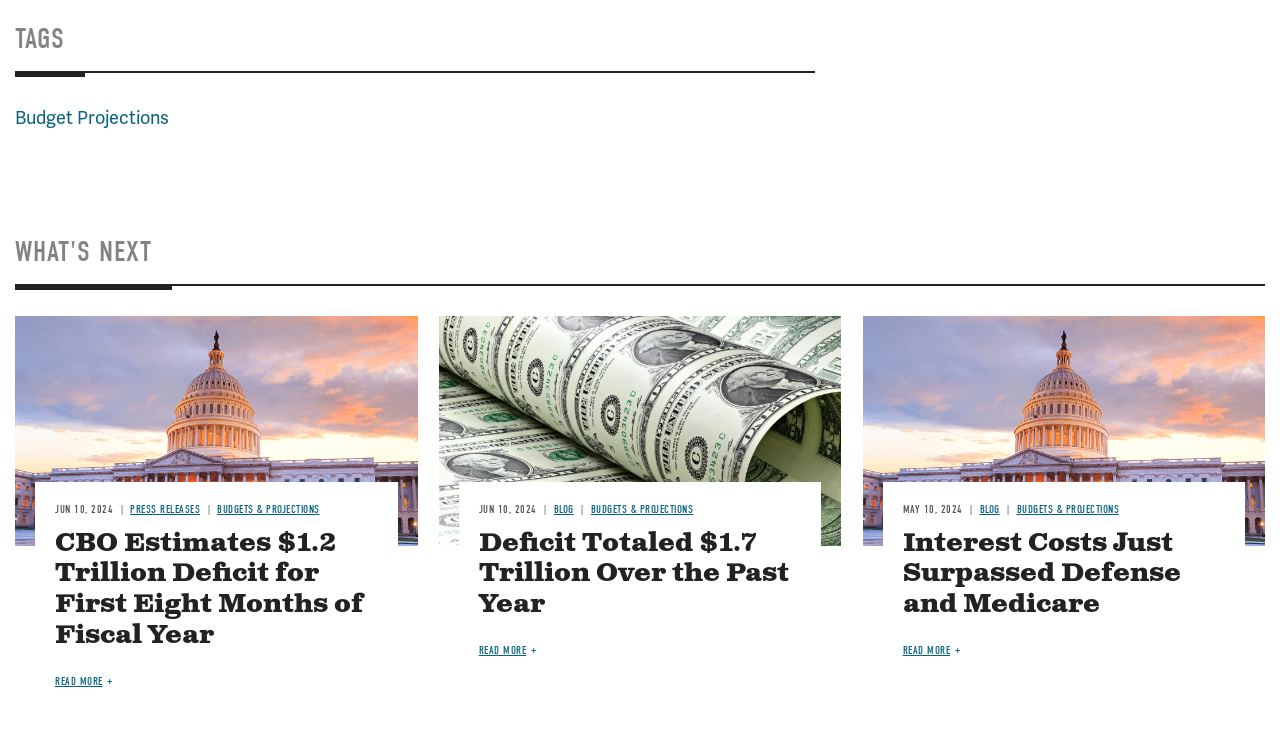Given the description of the UI element: "Read more", predict the bounding box coordinates in the form of [left, top, right, bottom], with each value being a float between 0 and 1.

[0.705, 0.881, 0.75, 0.899]